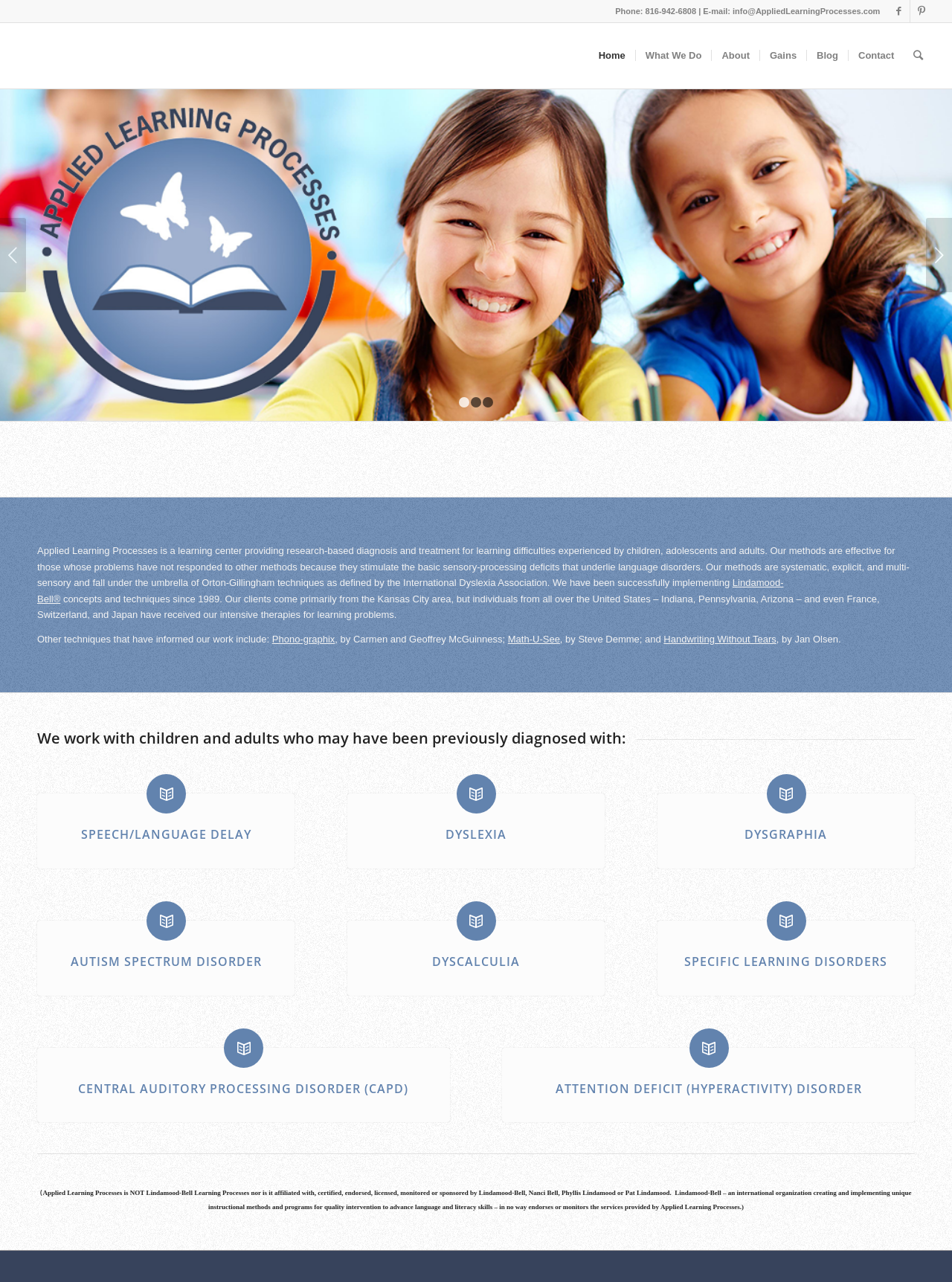Show the bounding box coordinates for the HTML element as described: "Central Auditory Processing Disorder (CAPD)".

[0.082, 0.843, 0.429, 0.855]